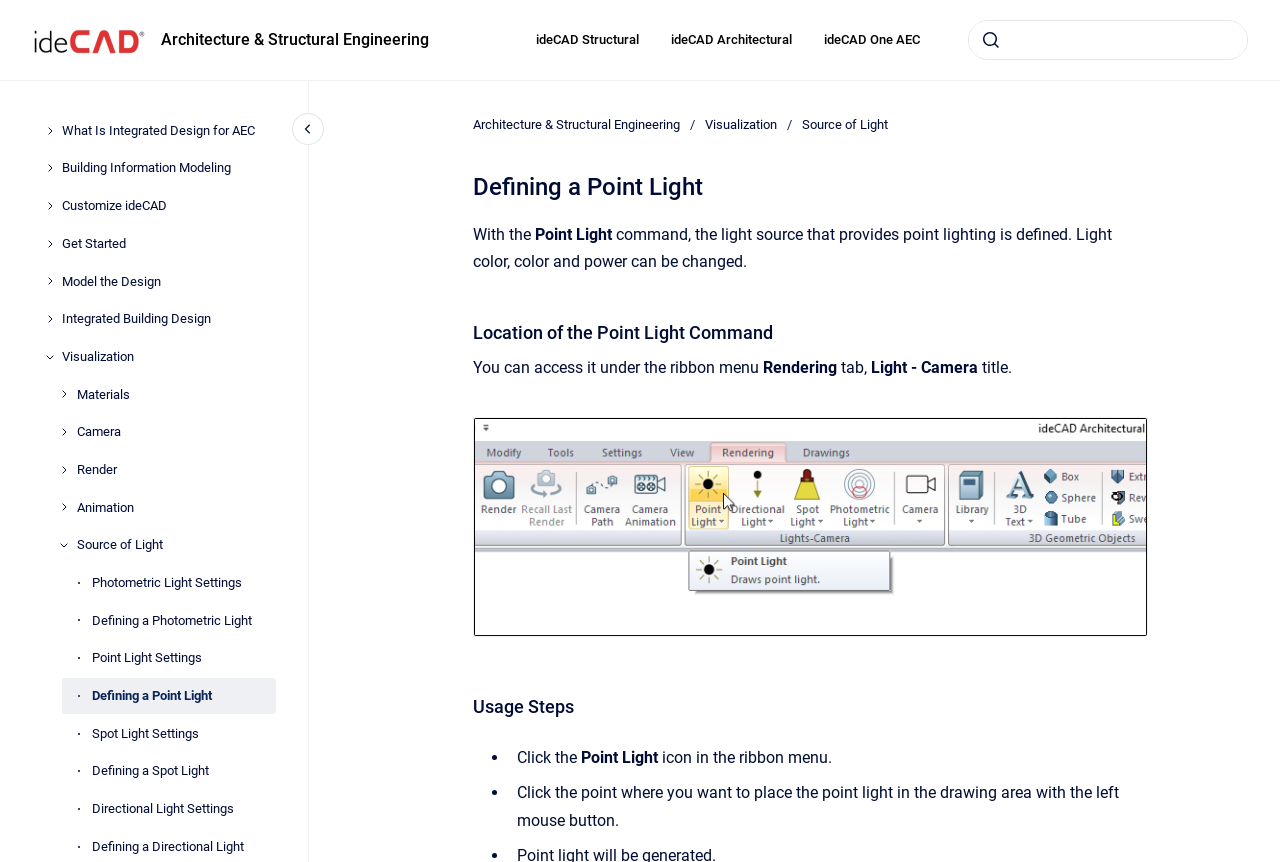What is the purpose of clicking the point where you want to place the point light?
Give a single word or phrase answer based on the content of the image.

To place the point light